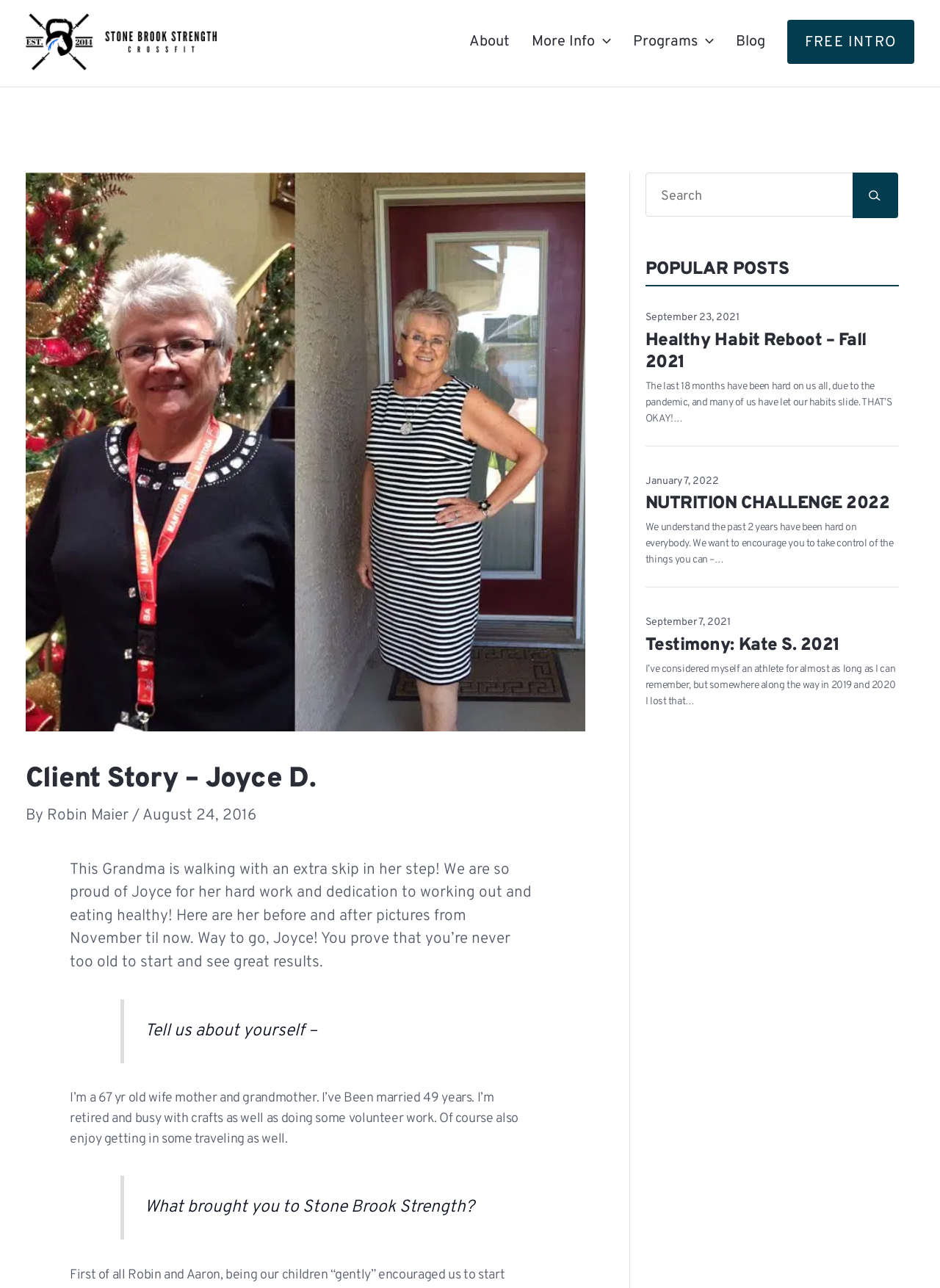Given the element description parent_node: More Info aria-label="Menu Toggle", predict the bounding box coordinates for the UI element in the webpage screenshot. The format should be (top-left x, top-left y, bottom-right x, bottom-right y), and the values should be between 0 and 1.

[0.633, 0.019, 0.65, 0.046]